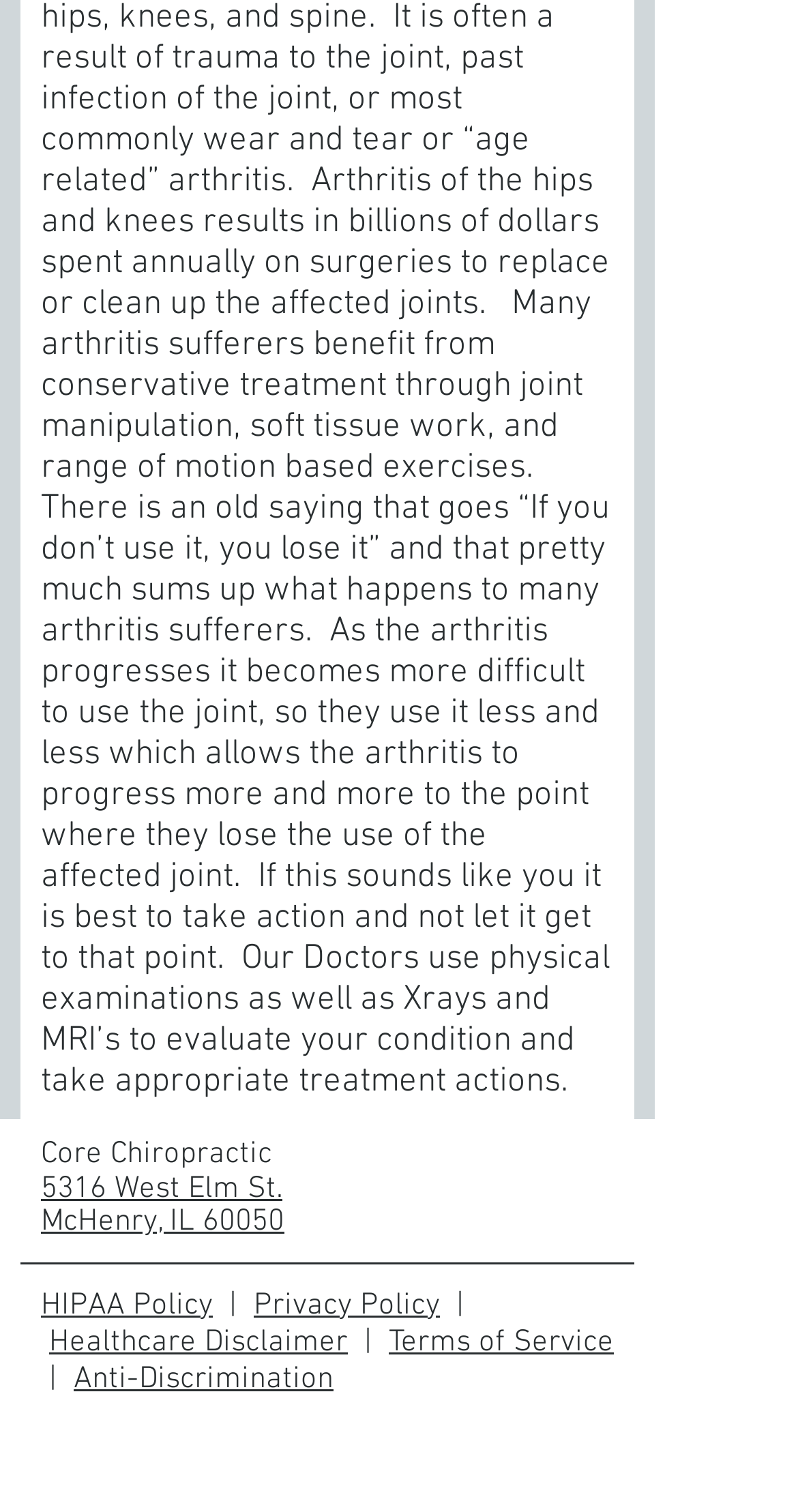Determine the bounding box coordinates of the element's region needed to click to follow the instruction: "View HIPAA Policy". Provide these coordinates as four float numbers between 0 and 1, formatted as [left, top, right, bottom].

[0.051, 0.85, 0.267, 0.875]